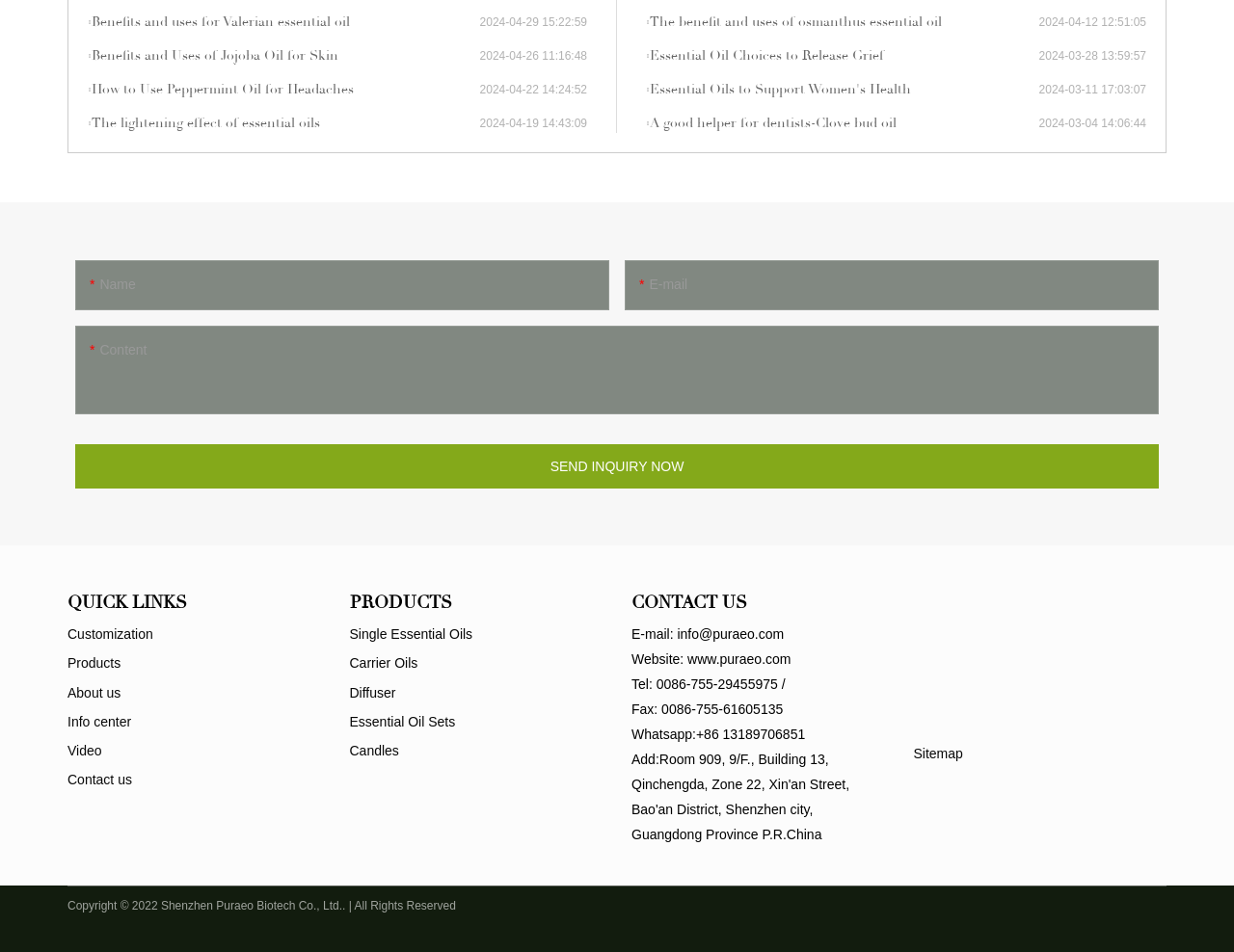Find the bounding box coordinates for the element that must be clicked to complete the instruction: "Click the 'Customization' link". The coordinates should be four float numbers between 0 and 1, indicated as [left, top, right, bottom].

[0.055, 0.658, 0.124, 0.674]